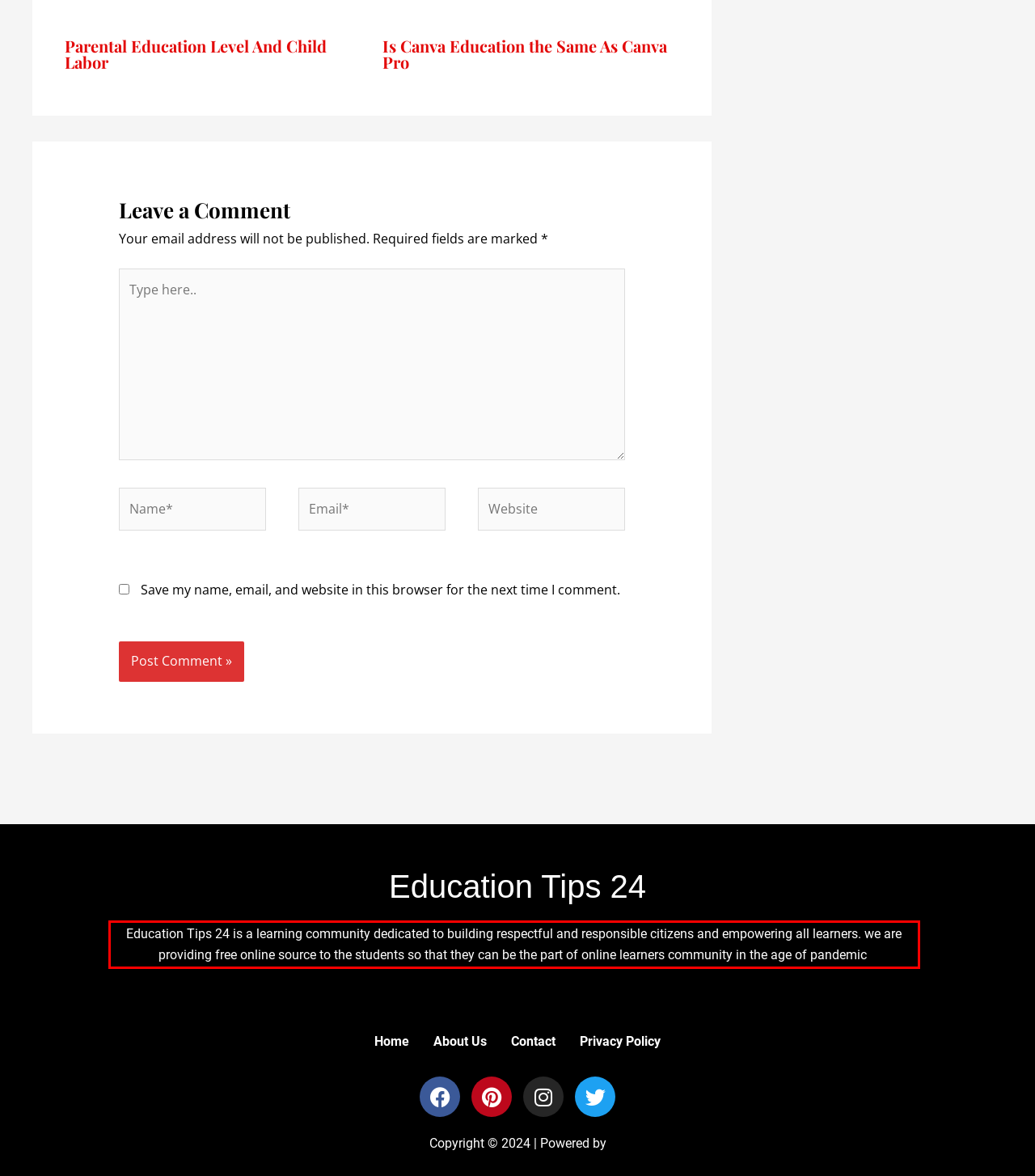You are presented with a screenshot containing a red rectangle. Extract the text found inside this red bounding box.

Education Tips 24 is a learning community dedicated to building respectful and responsible citizens and empowering all learners. we are providing free online source to the students so that they can be the part of online learners community in the age of pandemic